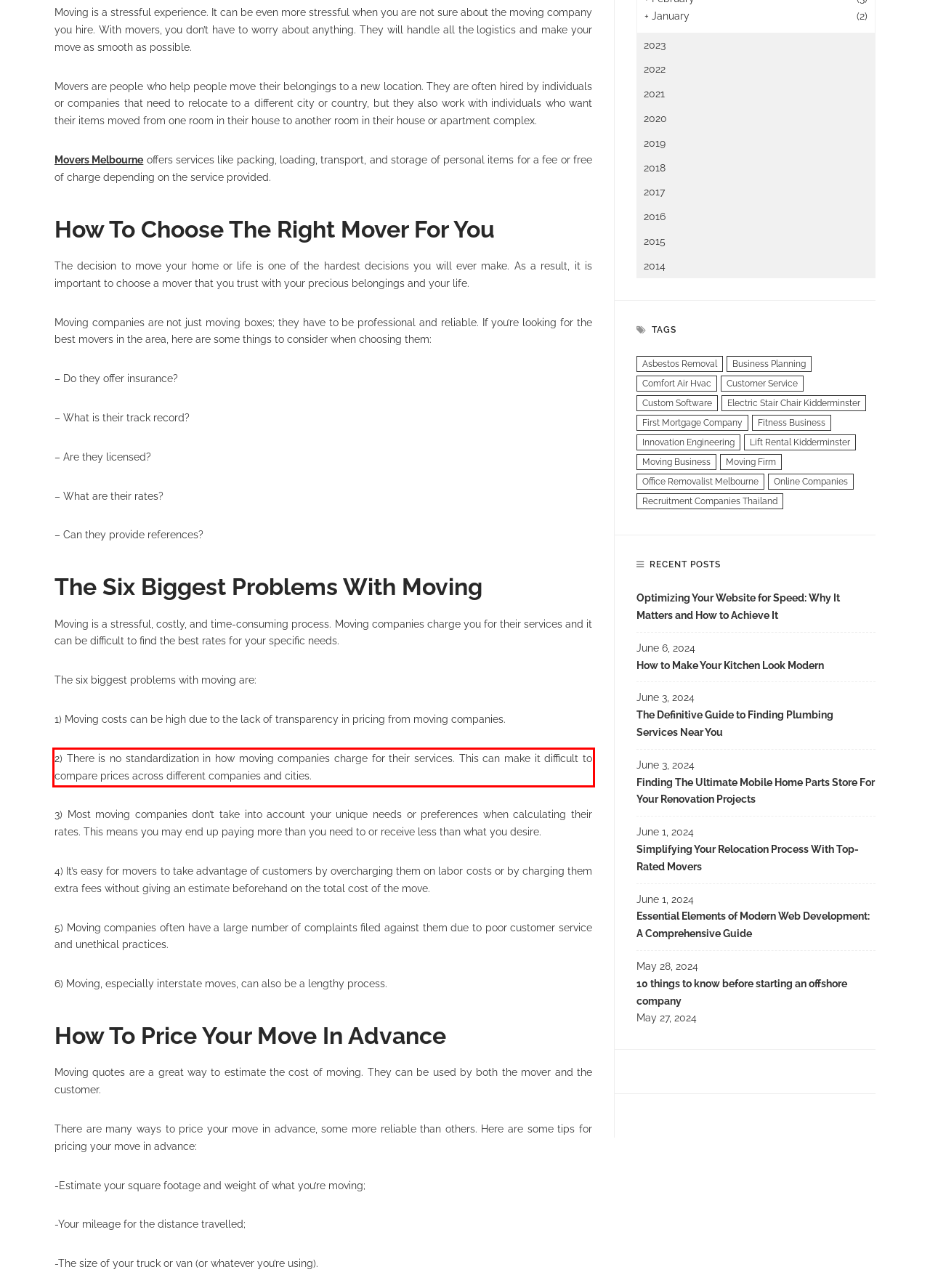You are provided with a webpage screenshot that includes a red rectangle bounding box. Extract the text content from within the bounding box using OCR.

2) There is no standardization in how moving companies charge for their services. This can make it difficult to compare prices across different companies and cities.